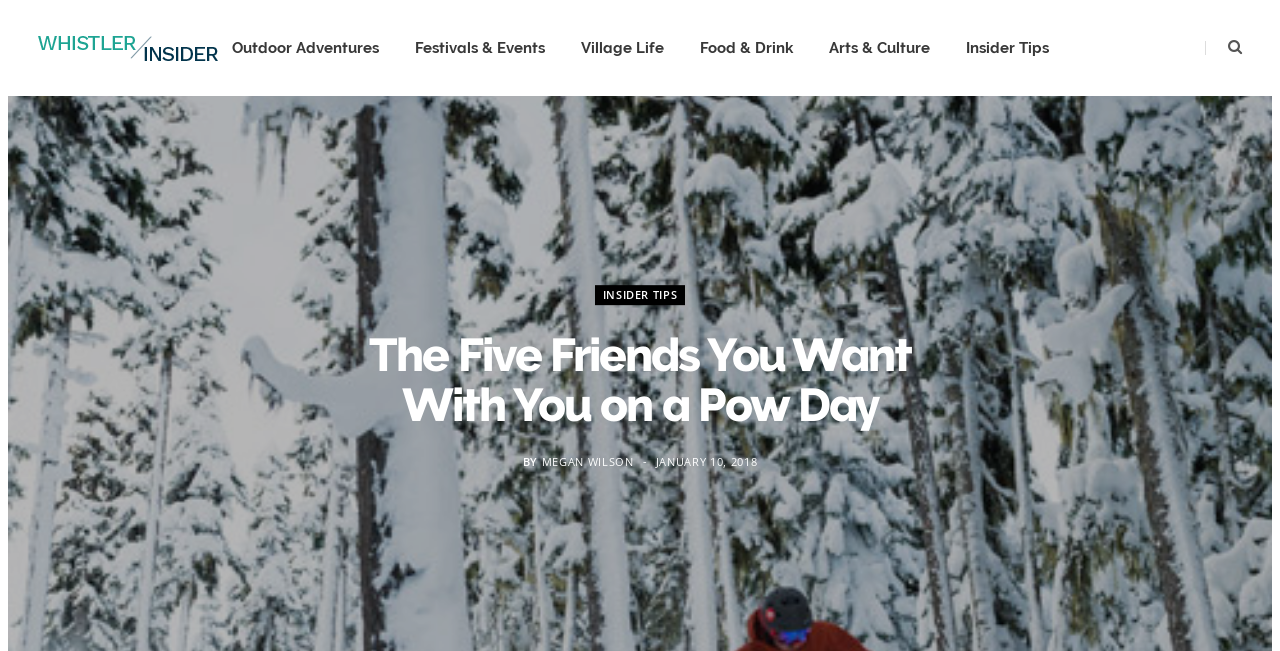Find the bounding box coordinates for the area that should be clicked to accomplish the instruction: "read Insider Tips".

[0.464, 0.437, 0.536, 0.468]